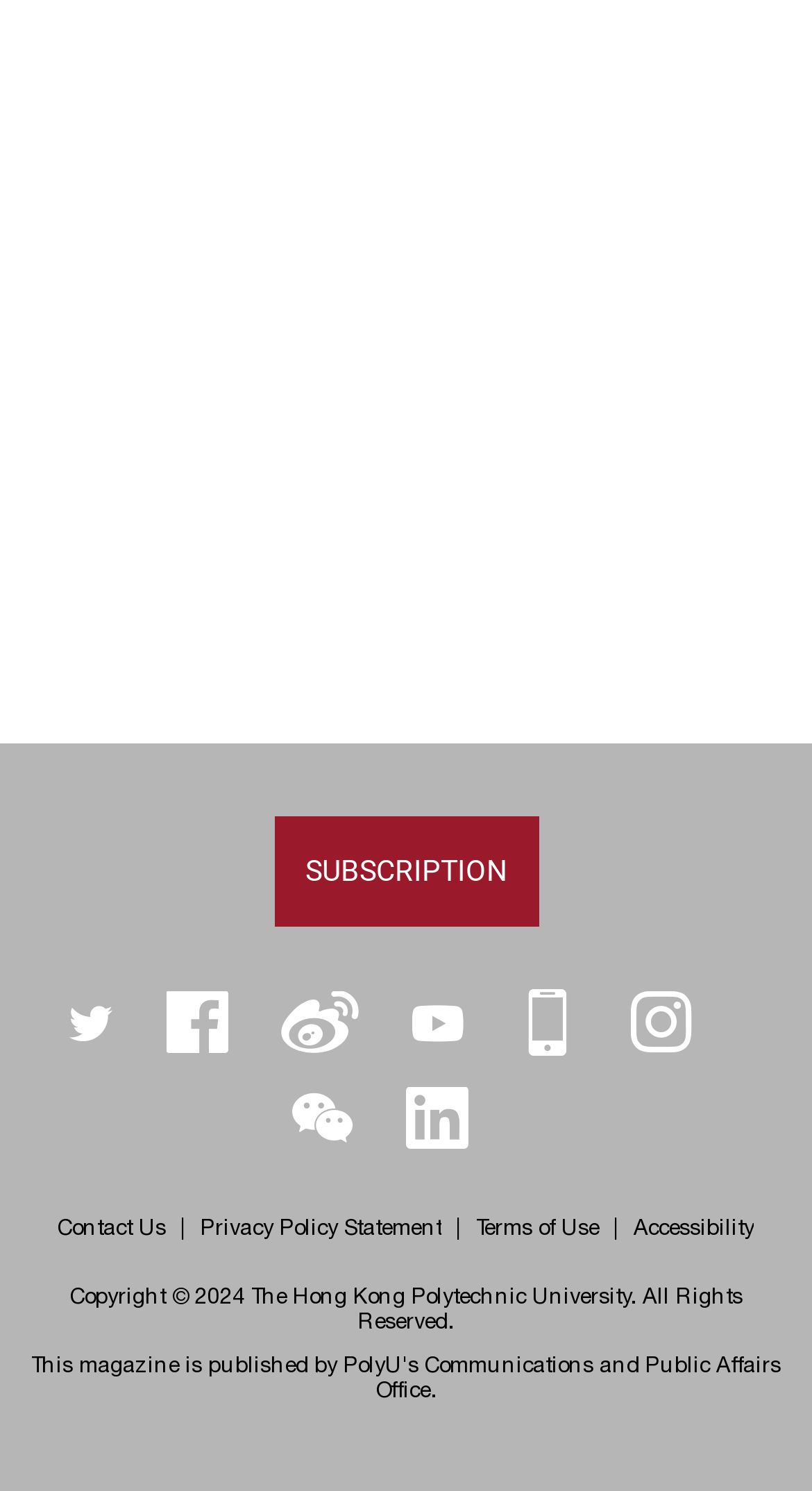Find the bounding box coordinates for the area you need to click to carry out the instruction: "Follow the university on Twitter". The coordinates should be four float numbers between 0 and 1, indicated as [left, top, right, bottom].

[0.083, 0.67, 0.14, 0.701]